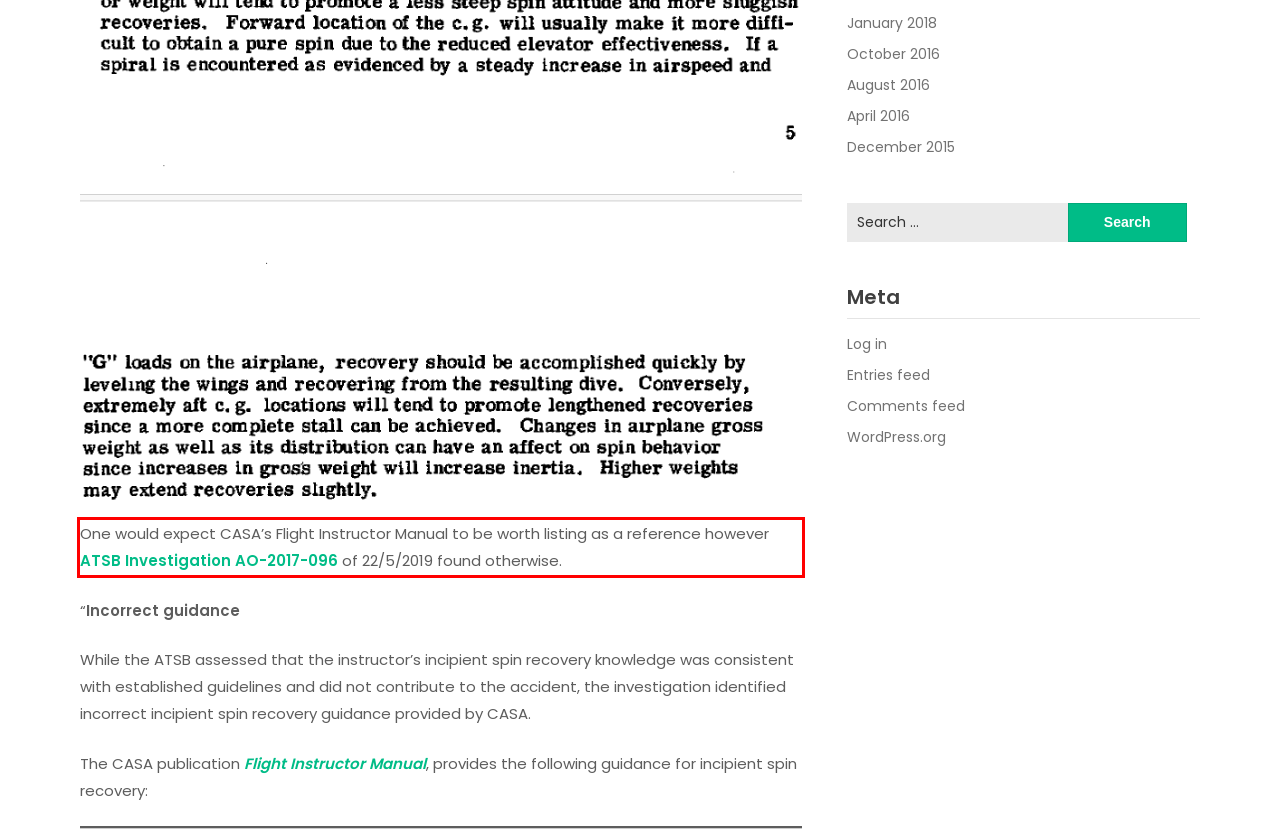Please extract the text content within the red bounding box on the webpage screenshot using OCR.

One would expect CASA’s Flight Instructor Manual to be worth listing as a reference however ATSB Investigation AO-2017-096 of 22/5/2019 found otherwise.